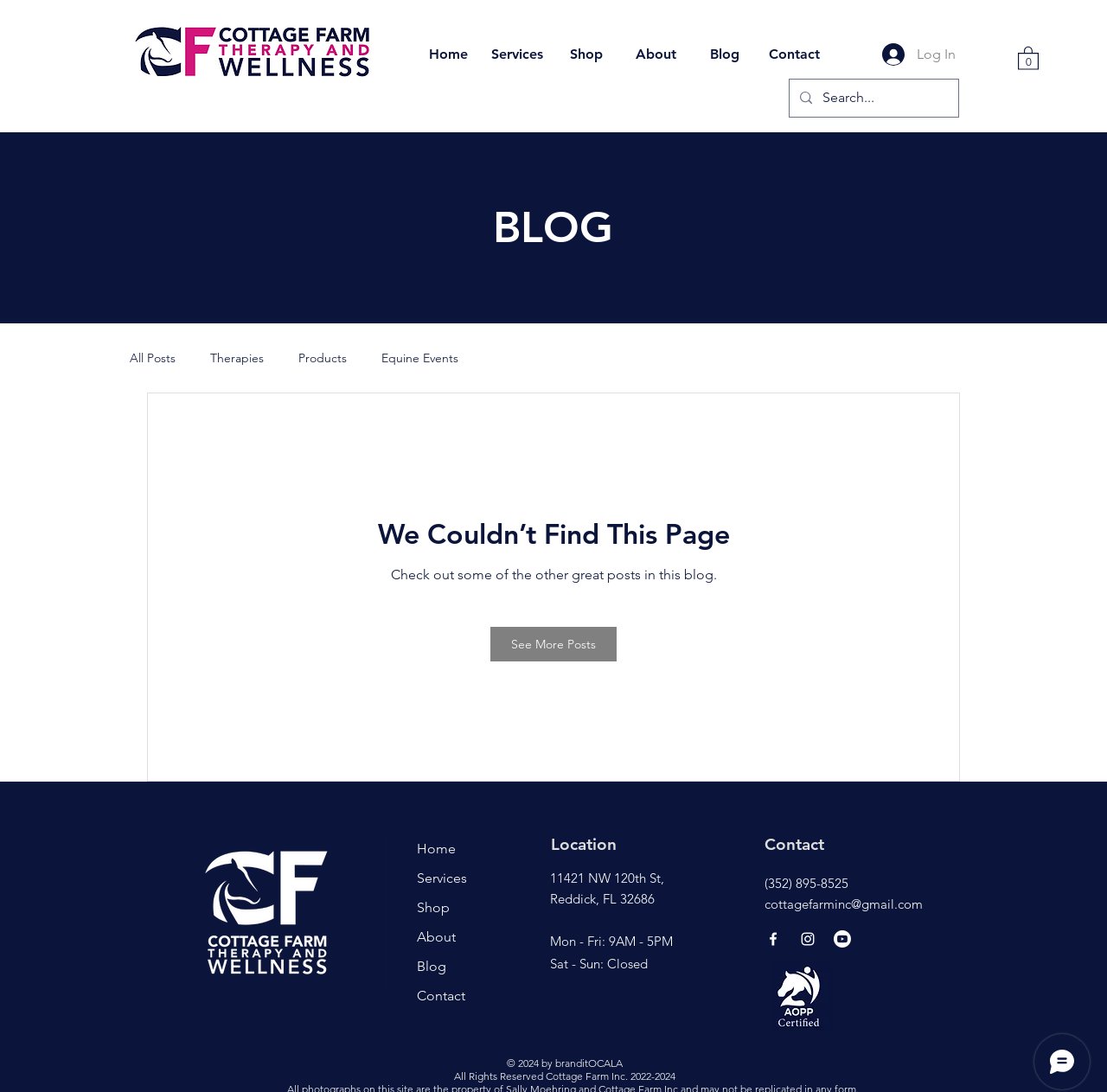What is the search box placeholder text?
Using the image, respond with a single word or phrase.

Search...